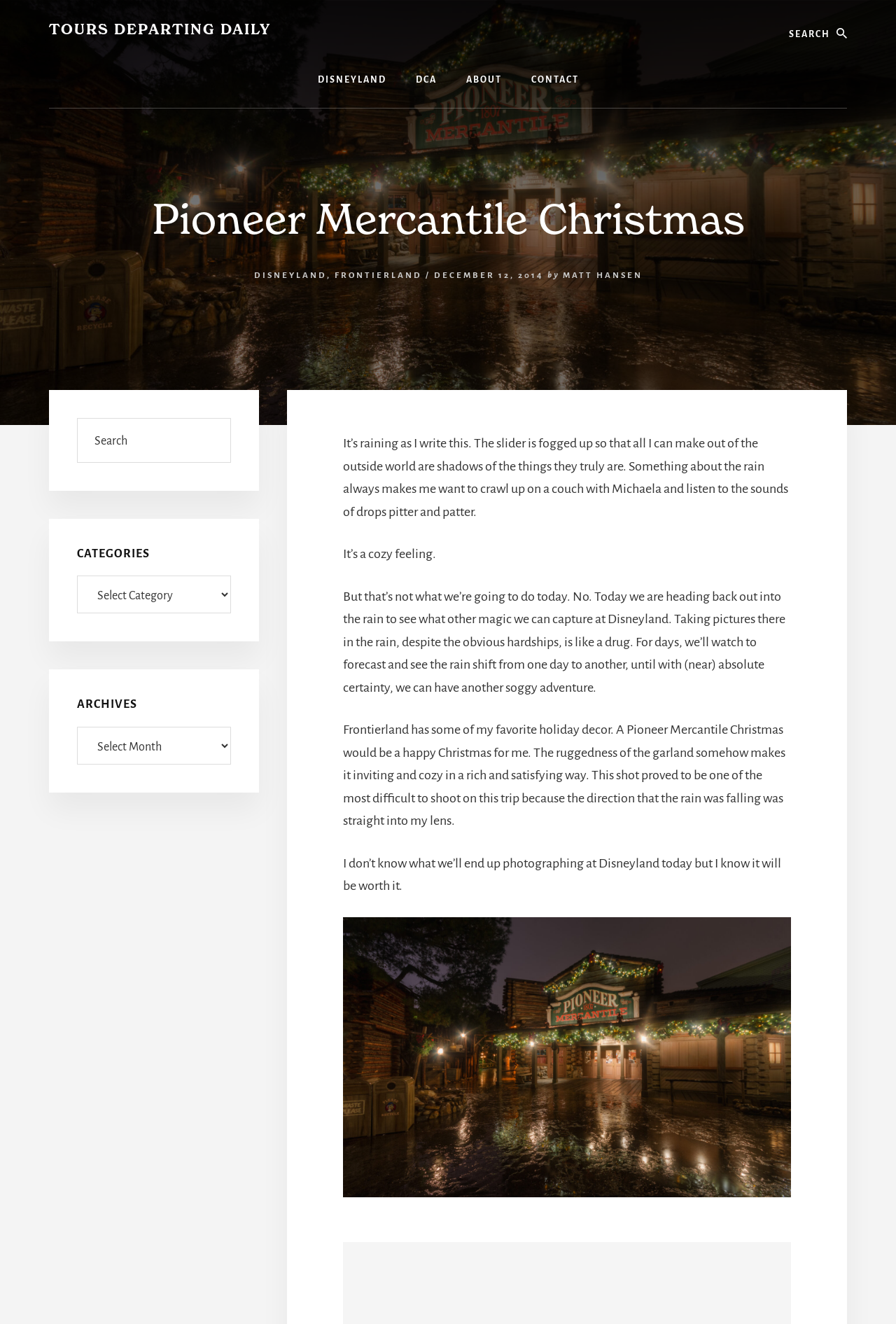Identify and provide the main heading of the webpage.

Pioneer Mercantile Christmas